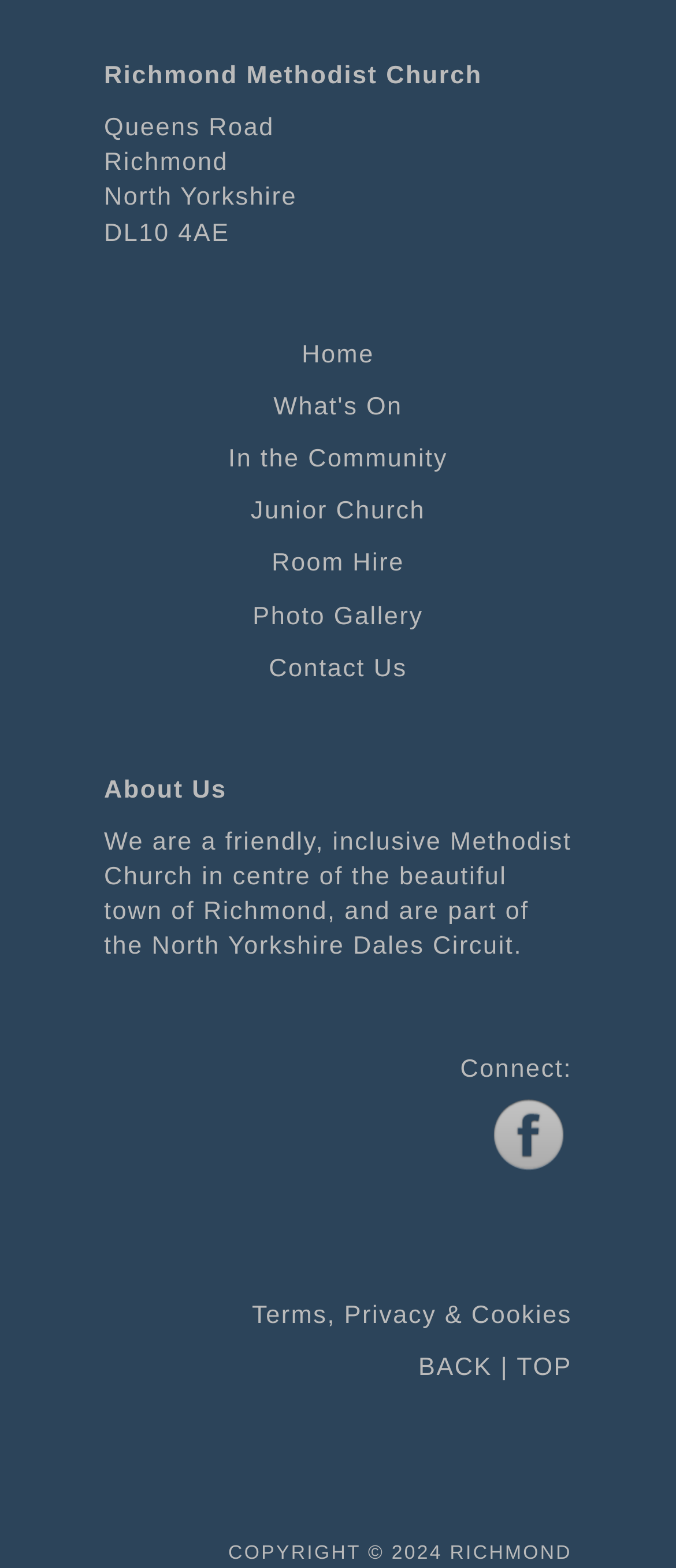What is the name of the church?
Offer a detailed and full explanation in response to the question.

The name of the church can be found at the top of the webpage, where it is written in a static text element as 'Richmond Methodist Church'.